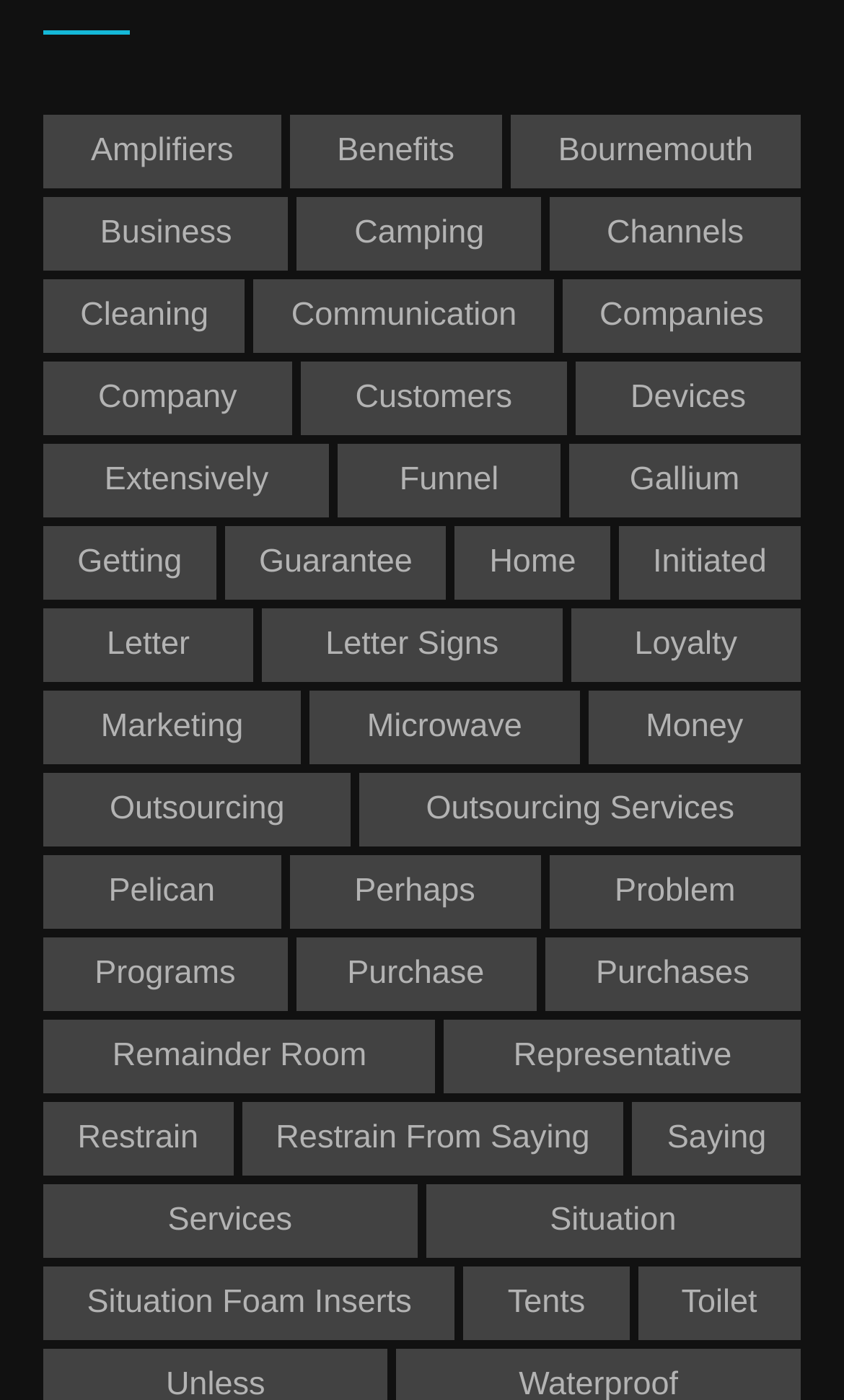What is the text of the link at the bottom right corner of the webpage?
Answer the question with a single word or phrase derived from the image.

Toilet